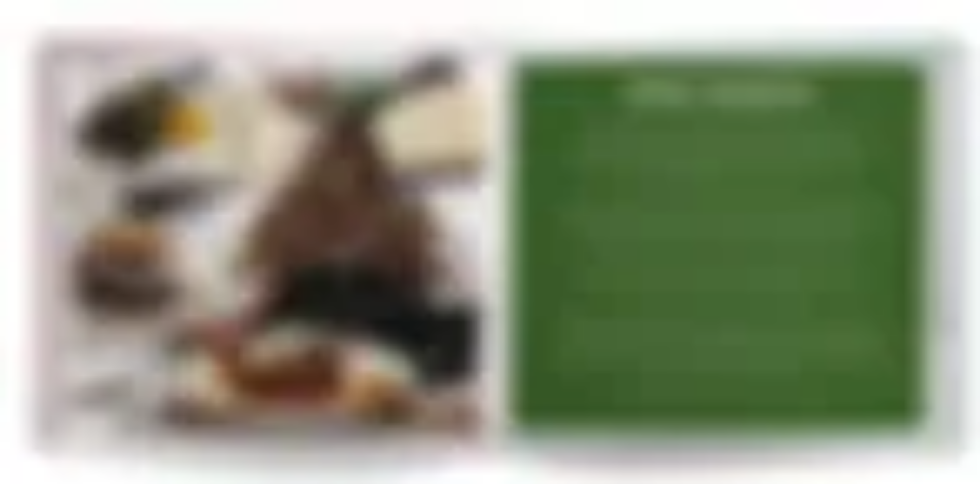Offer a meticulous description of the image.

The image showcases an enticing culinary arrangement featuring a dish titled "Debauch spread 2." On the left, a beautifully crafted plate presents an assortment of gourmet foods, likely showcasing rich textures and vivid colors. This dish is complemented by various side items, hinting at a delightful blend of flavors and presentation.

Adjacent to the plate, there are additional small dishes or garnishes that add both visual appeal and diversity to the spread. The background is softly blurred, drawing attention to the food while providing a warm, inviting atmosphere.

To the right of the image, there is a snippet of text, possibly detailing a recipe or description related to the food displayed. This text is set against a green background that contrasts nicely with the vibrant colors of the food, enhancing readability and aesthetic appeal.

This image captures the essence of indulgent dining, perfect for food enthusiasts seeking inspiration from visually stunning culinary experiences.